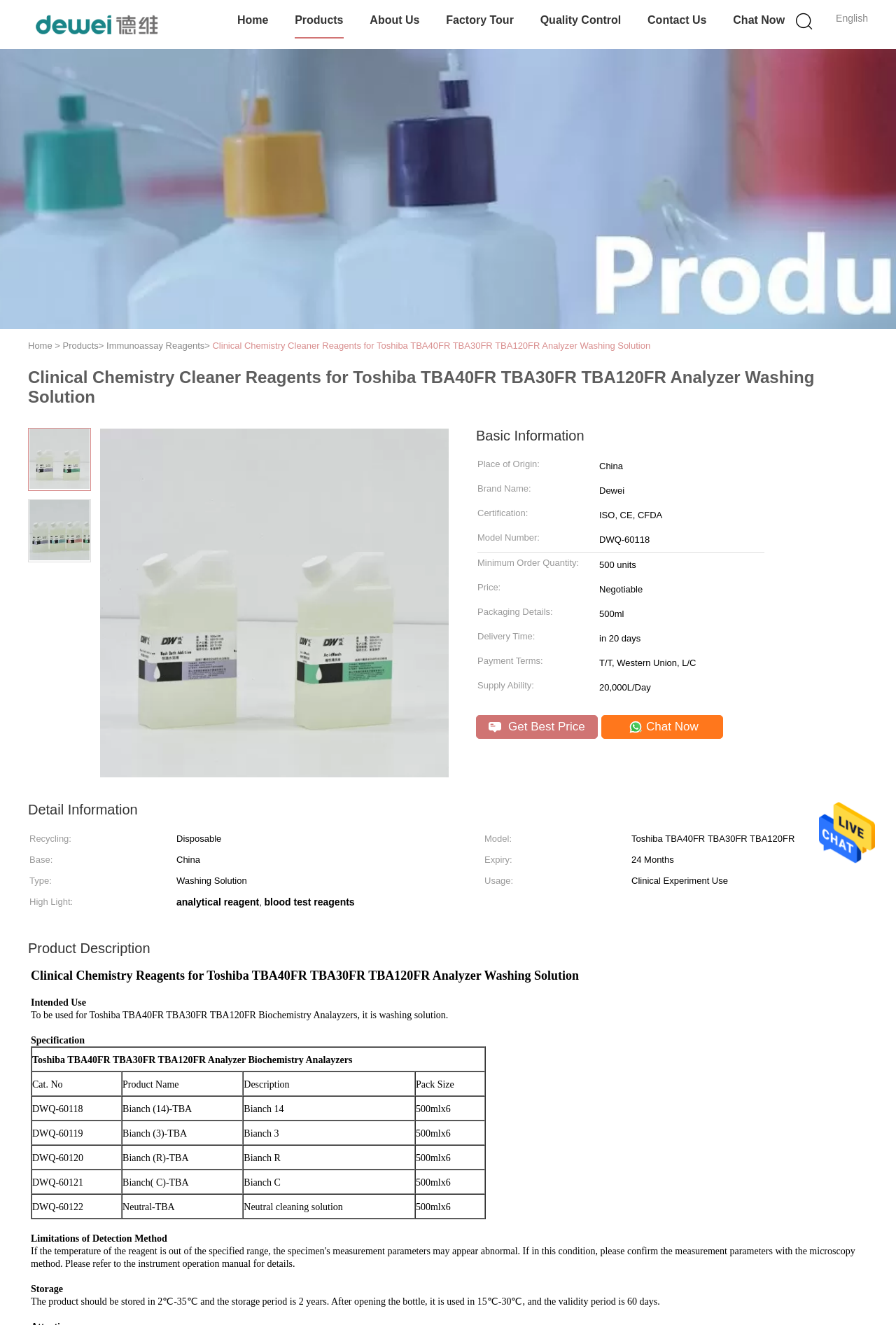Please identify the bounding box coordinates for the region that you need to click to follow this instruction: "Click the Home link".

[0.265, 0.003, 0.299, 0.029]